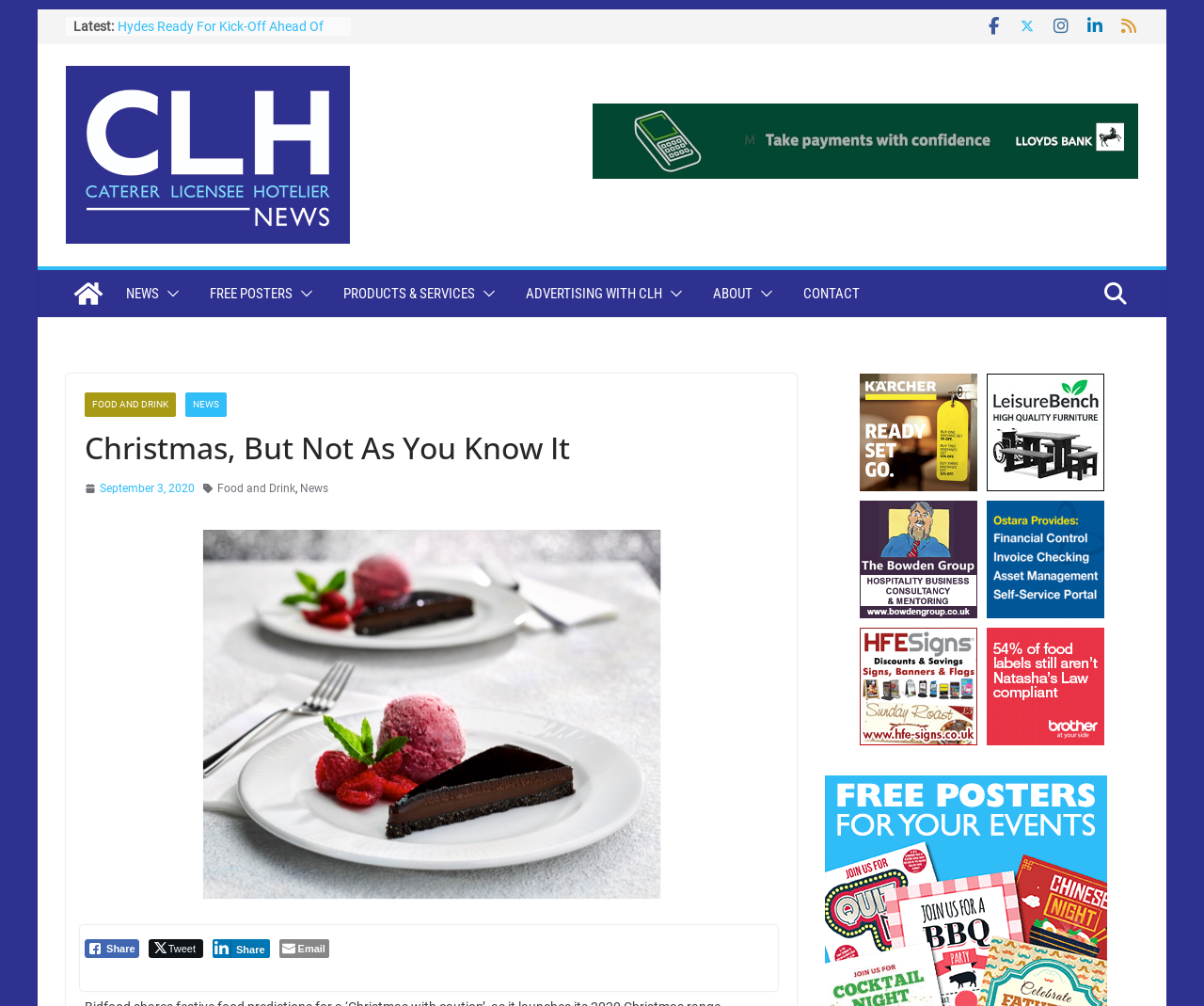Specify the bounding box coordinates of the element's region that should be clicked to achieve the following instruction: "Share the article on Facebook". The bounding box coordinates consist of four float numbers between 0 and 1, in the format [left, top, right, bottom].

[0.07, 0.934, 0.115, 0.952]